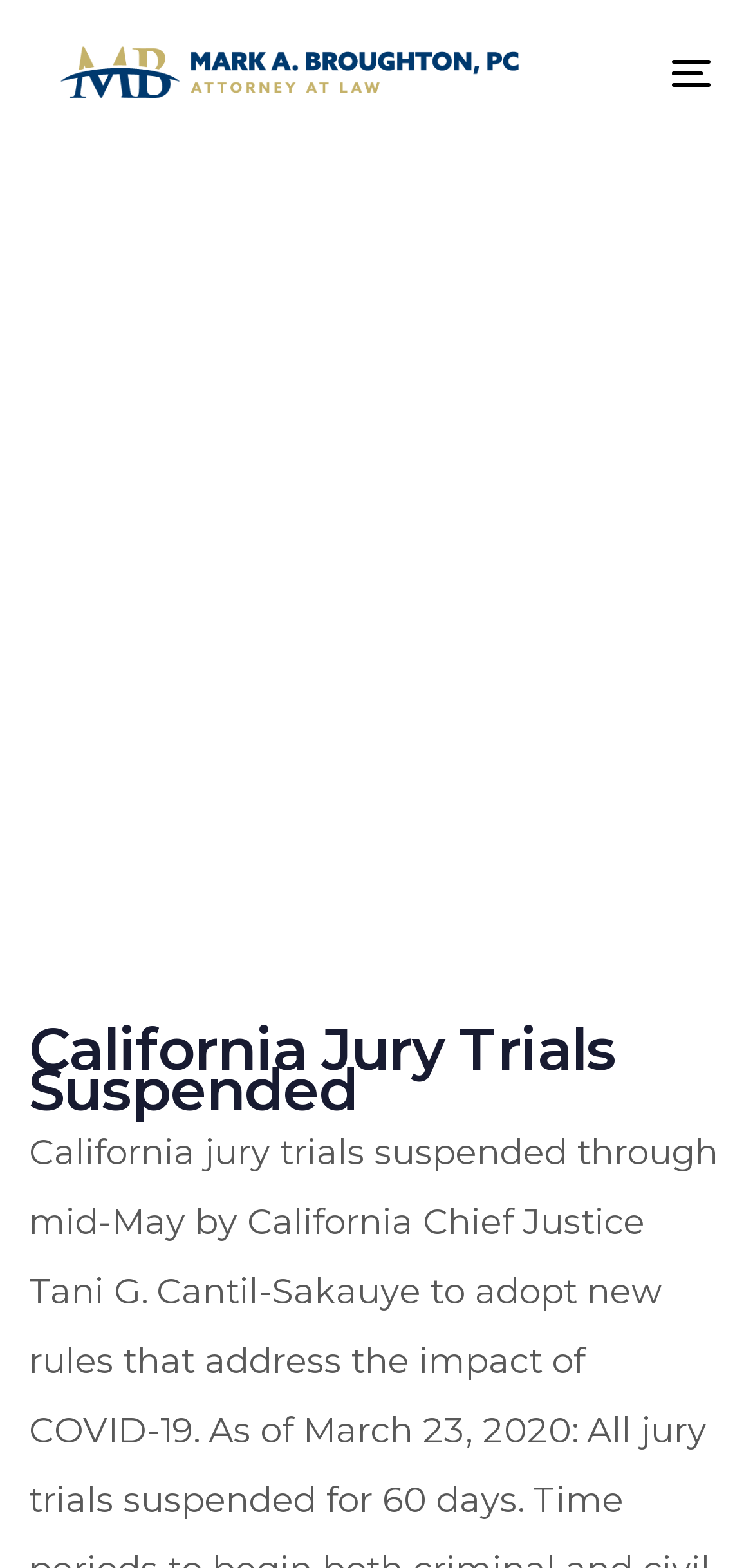Using the webpage screenshot and the element description California Jury Trials Suspended, determine the bounding box coordinates. Specify the coordinates in the format (top-left x, top-left y, bottom-right x, bottom-right y) with values ranging from 0 to 1.

[0.038, 0.656, 0.962, 0.708]